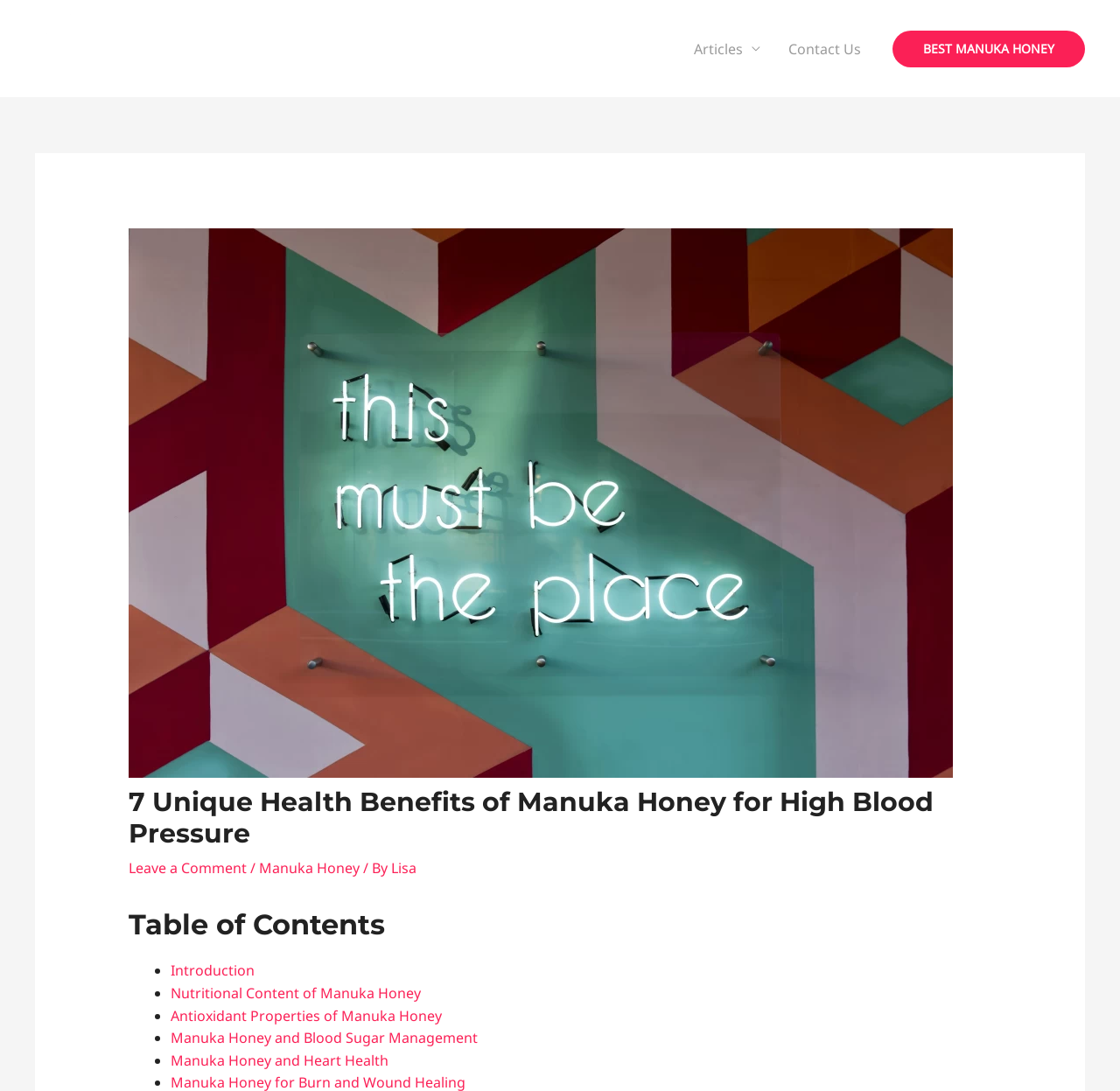Locate the bounding box of the user interface element based on this description: "Leave a Comment".

[0.115, 0.786, 0.22, 0.804]